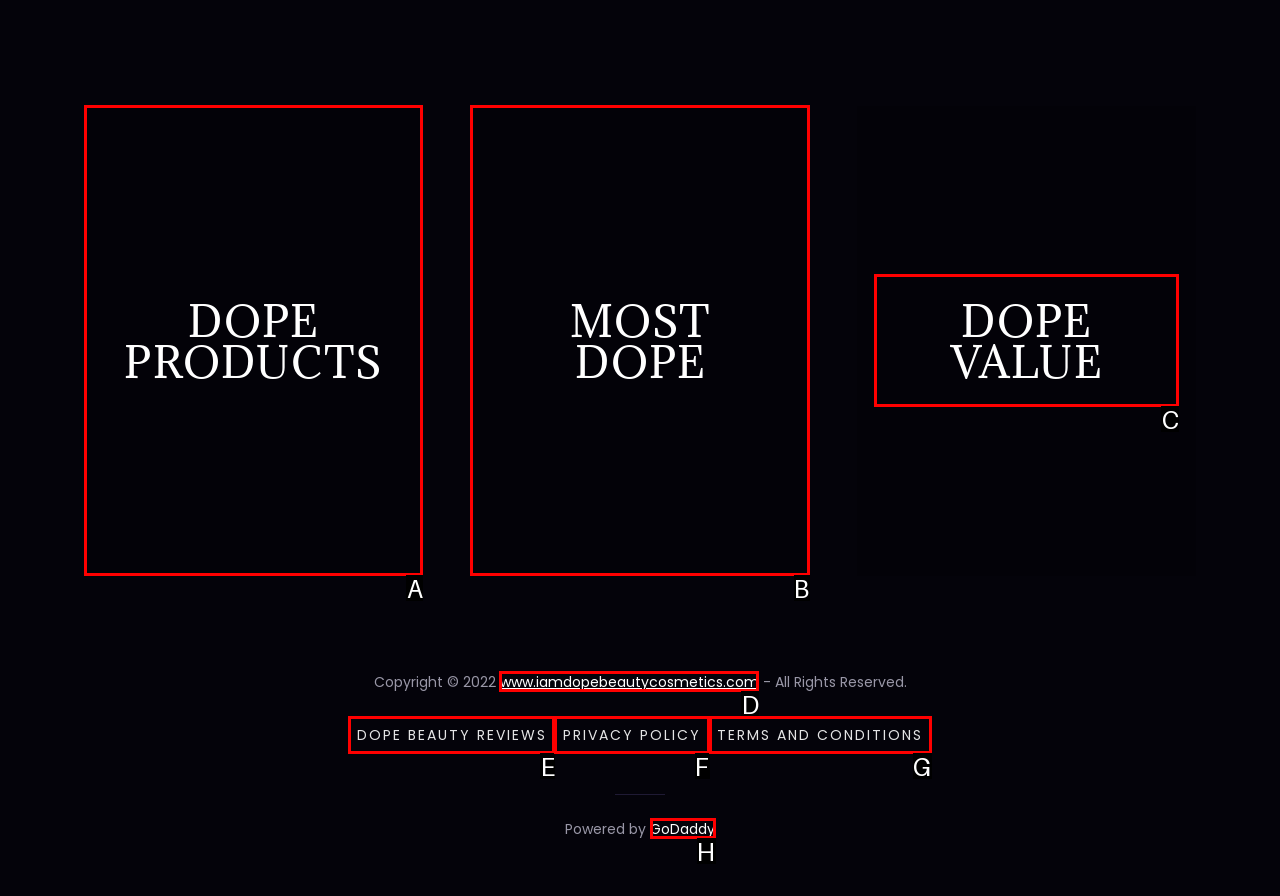Identify the correct UI element to click to achieve the task: Check out DOPE VALUE.
Answer with the letter of the appropriate option from the choices given.

C